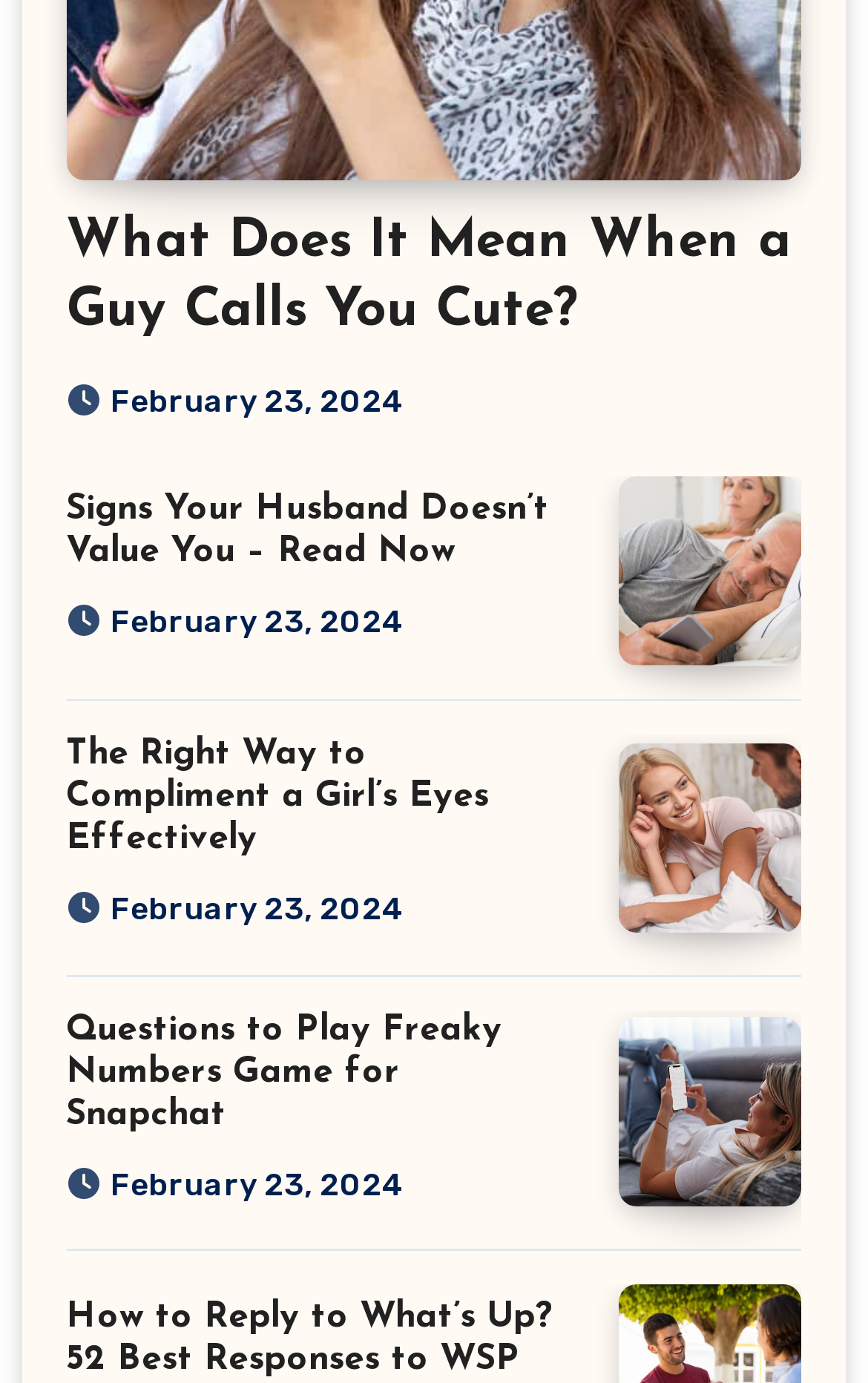Provide a single word or phrase to answer the given question: 
How many articles are listed on this webpage?

5